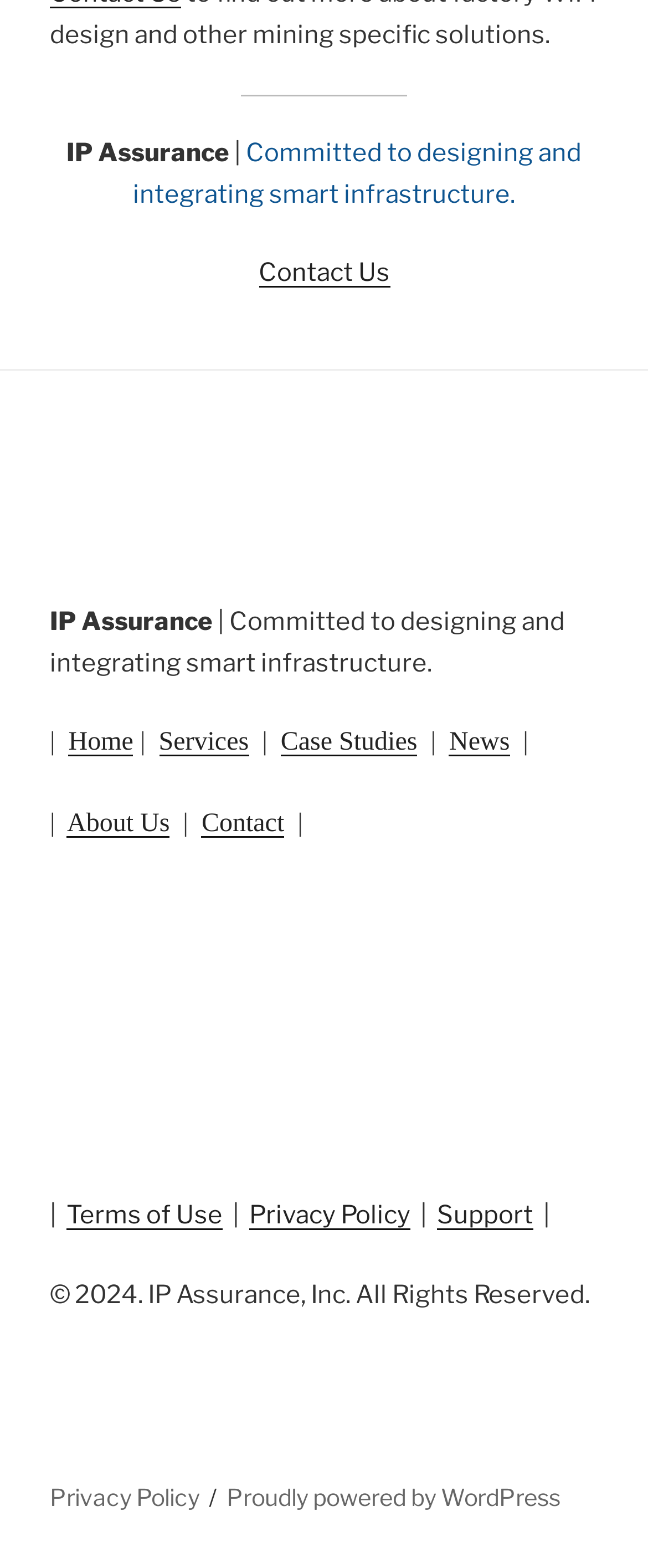Please provide a comprehensive answer to the question below using the information from the image: What is the platform used to power the website?

The platform used to power the website can be found at the bottom of the page, in the link element with the text 'Proudly powered by WordPress'.